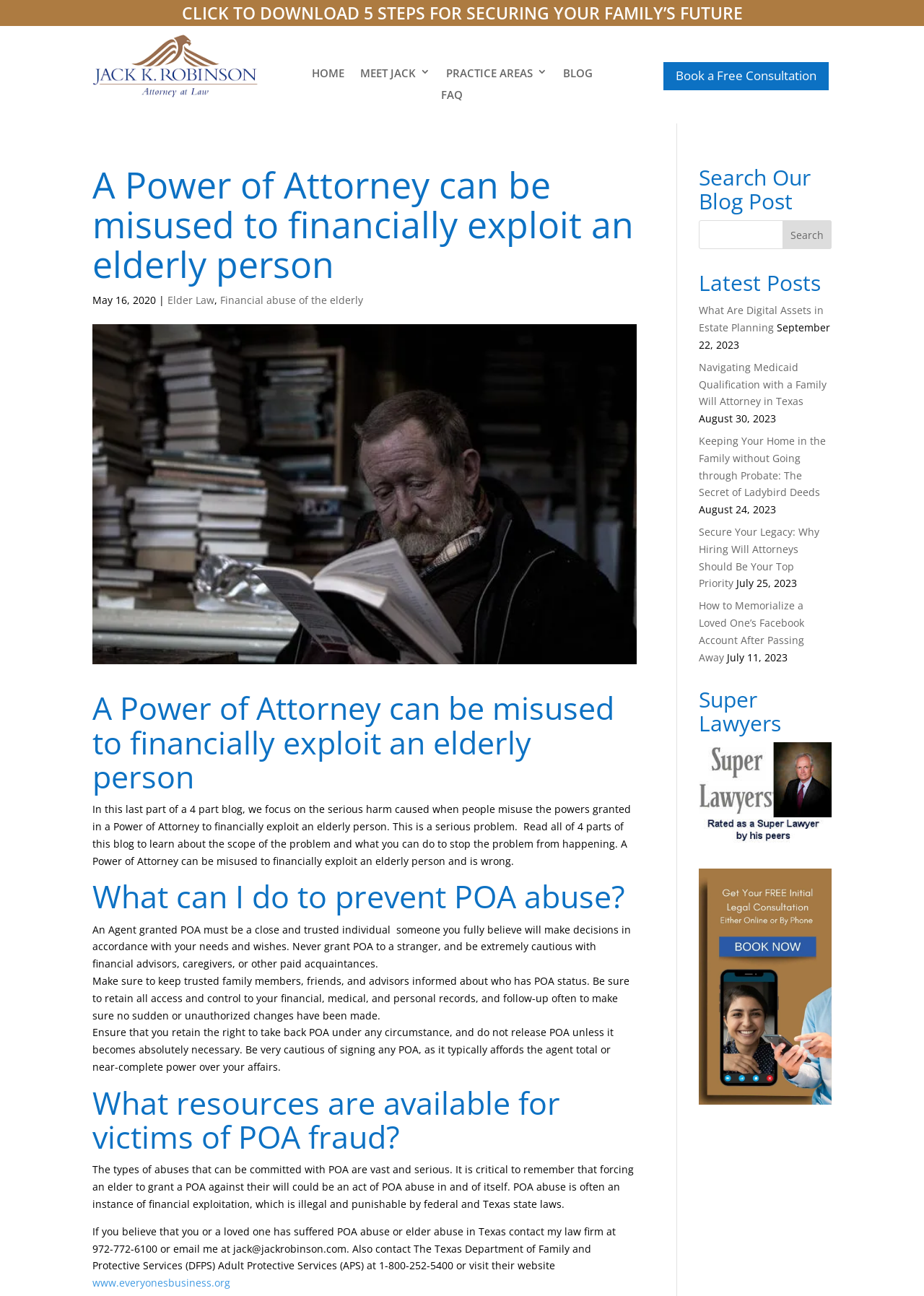What is the name of the lawyer? Examine the screenshot and reply using just one word or a brief phrase.

JACK K. ROBINSON